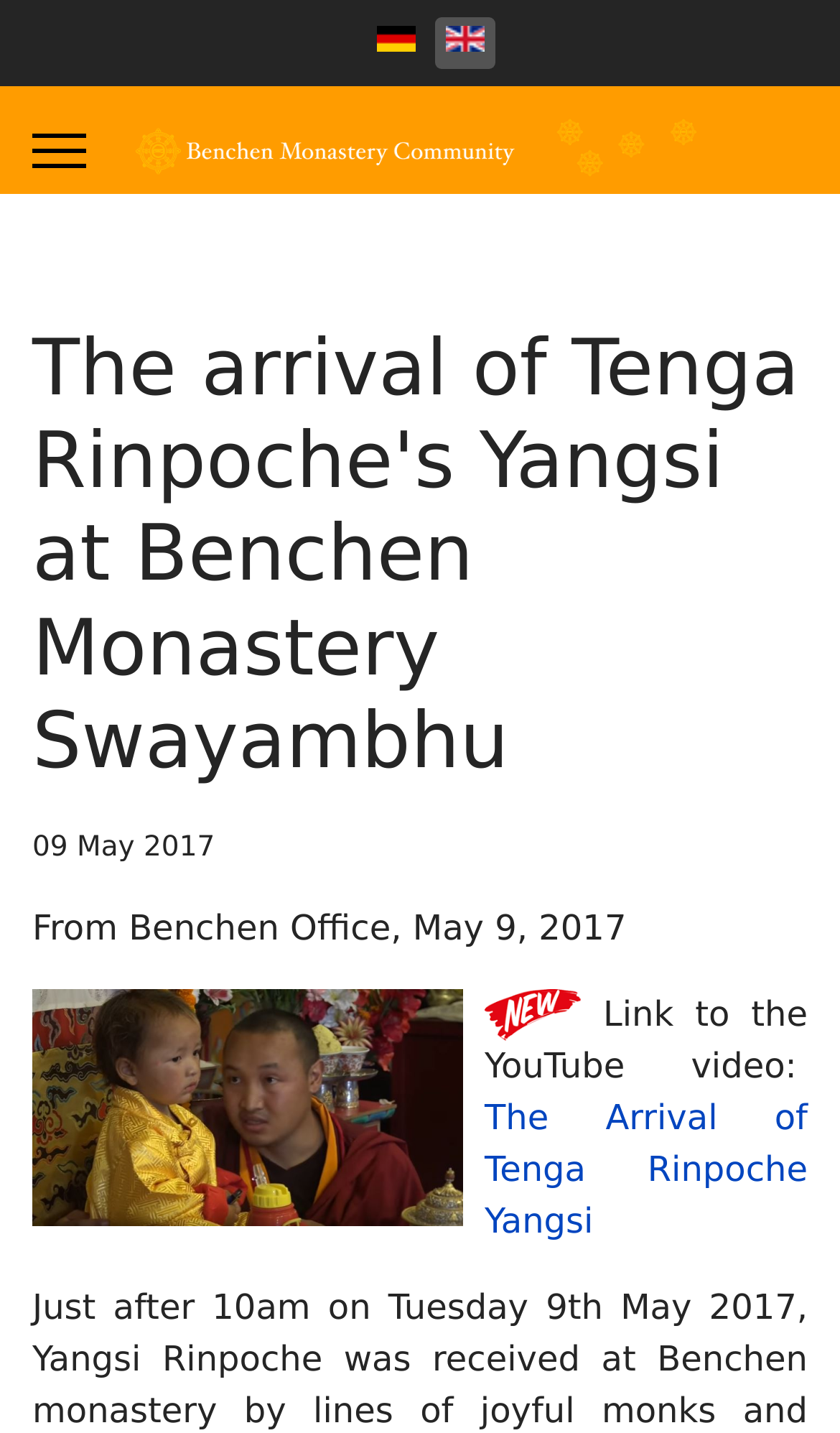What is the name of the monastery?
Look at the screenshot and provide an in-depth answer.

I found the name of the monastery by looking at the link text 'Benchen Monastery Community' which is located at the top of the webpage.